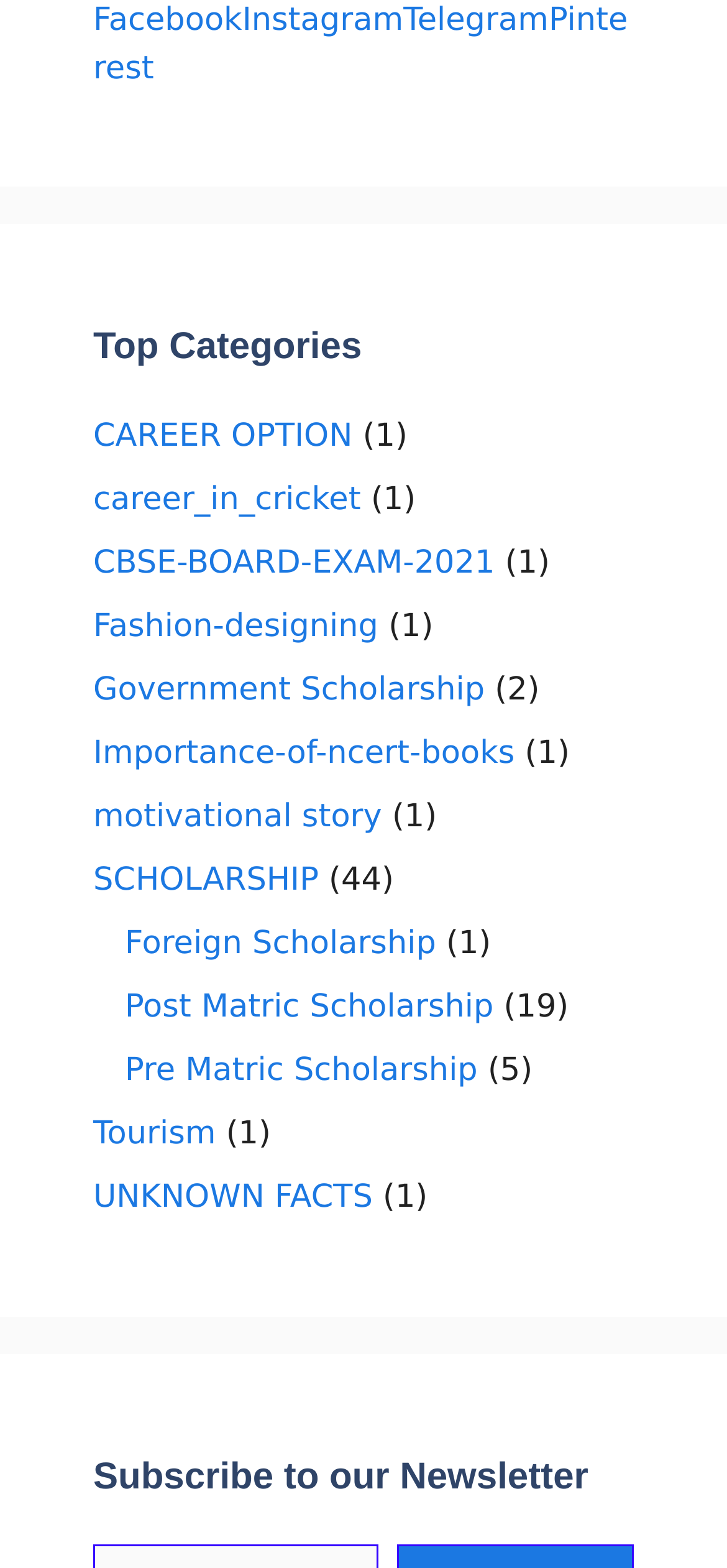Please identify the bounding box coordinates of the element that needs to be clicked to perform the following instruction: "Click on the Facebook link".

[0.128, 0.001, 0.333, 0.025]